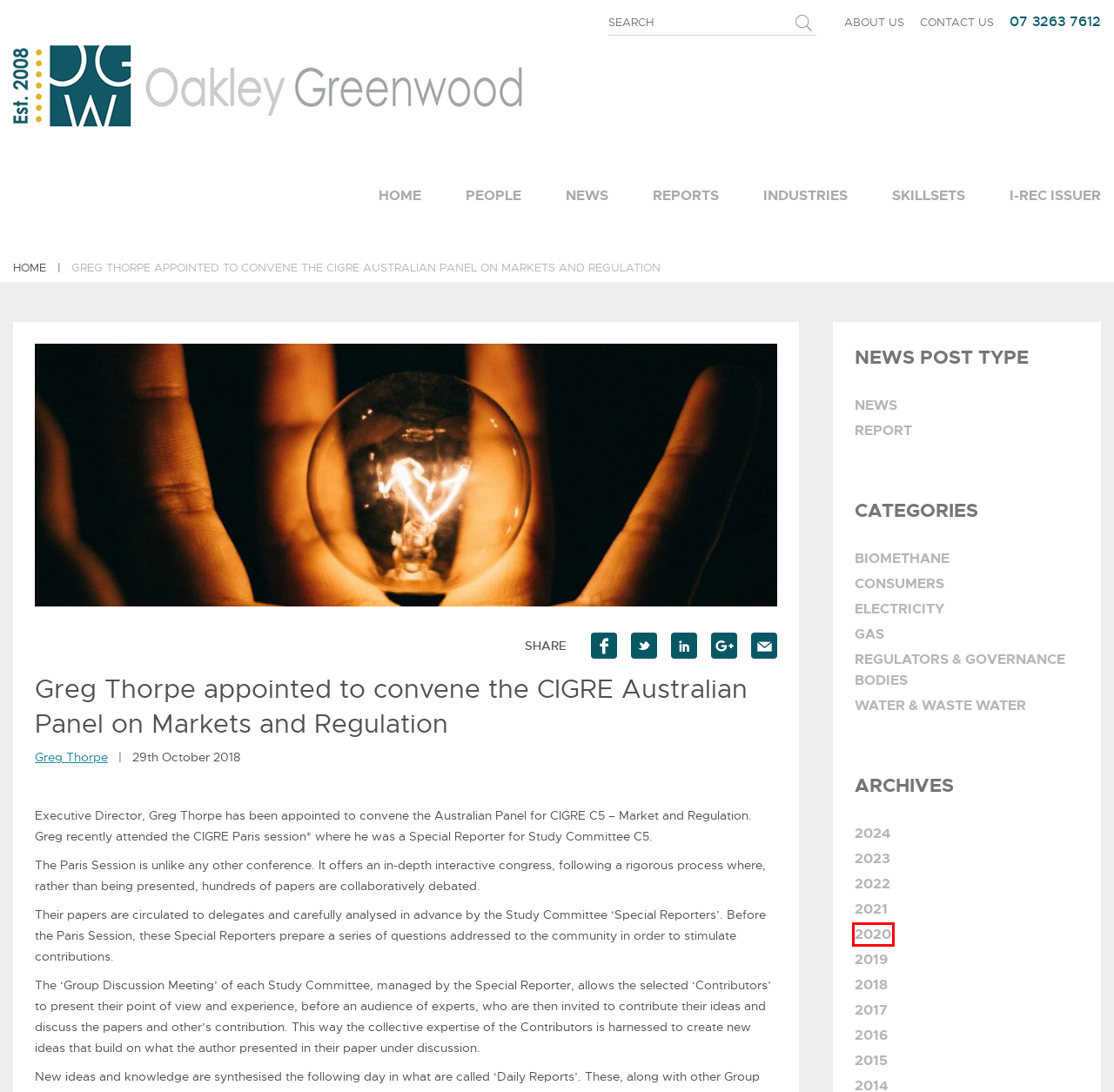You are looking at a webpage screenshot with a red bounding box around an element. Pick the description that best matches the new webpage after interacting with the element in the red bounding box. The possible descriptions are:
A. News - Oakley Greenwood
B. Greg Thorpe | Oakley Greenwood
C. Electricity Archives - Oakley Greenwood
D. Report Archives - Oakley Greenwood
E. 2016 - Oakley Greenwood
F. I-REC Issuer Australia | Oakley Greenwood
G. Consumers Archives - Oakley Greenwood
H. 2020 - Oakley Greenwood

H